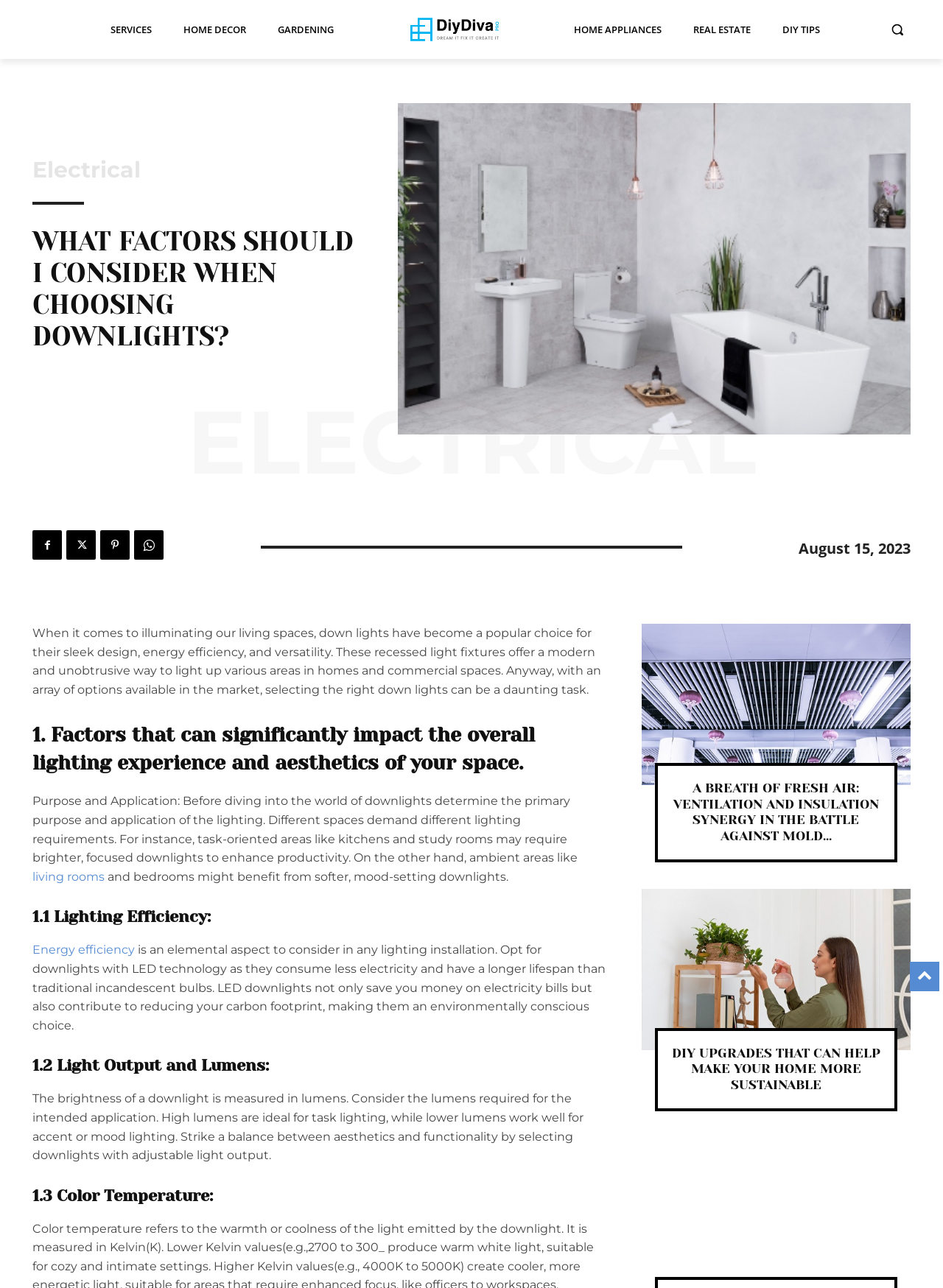Identify and provide the main heading of the webpage.

WHAT FACTORS SHOULD I CONSIDER WHEN CHOOSING DOWNLIGHTS?